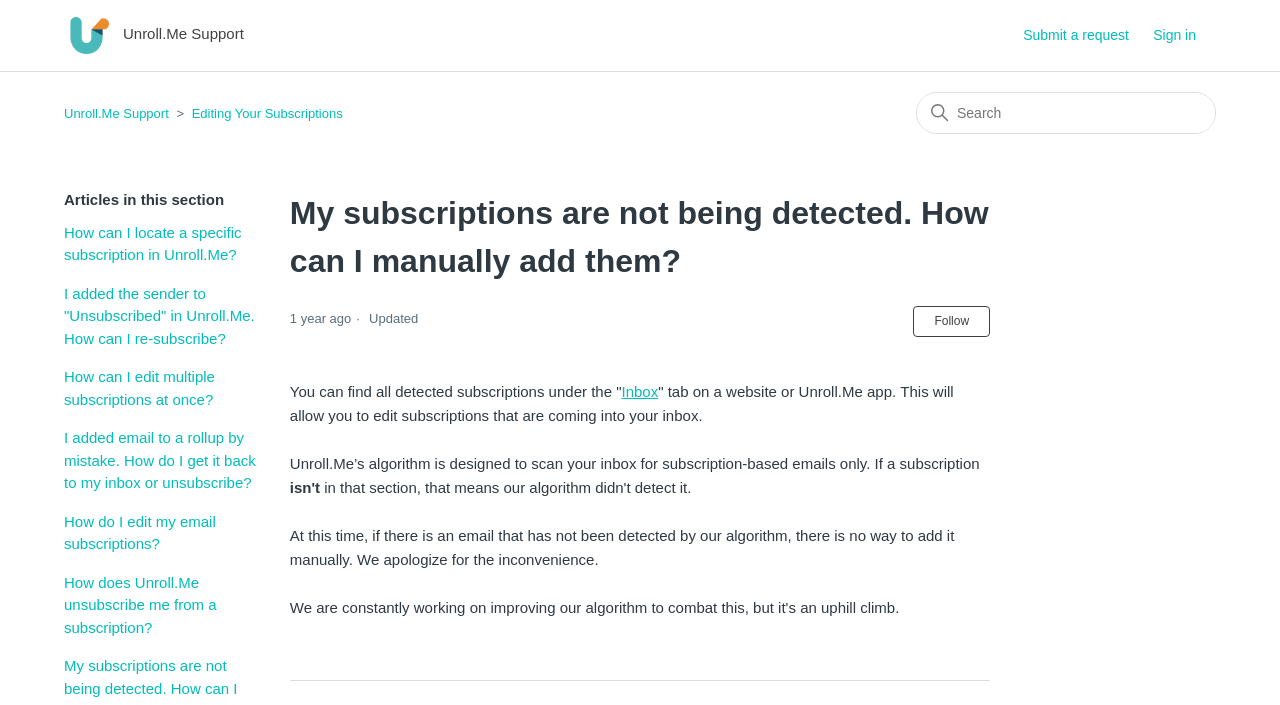Determine the main text heading of the webpage and provide its content.

My subscriptions are not being detected. How can I manually add them?